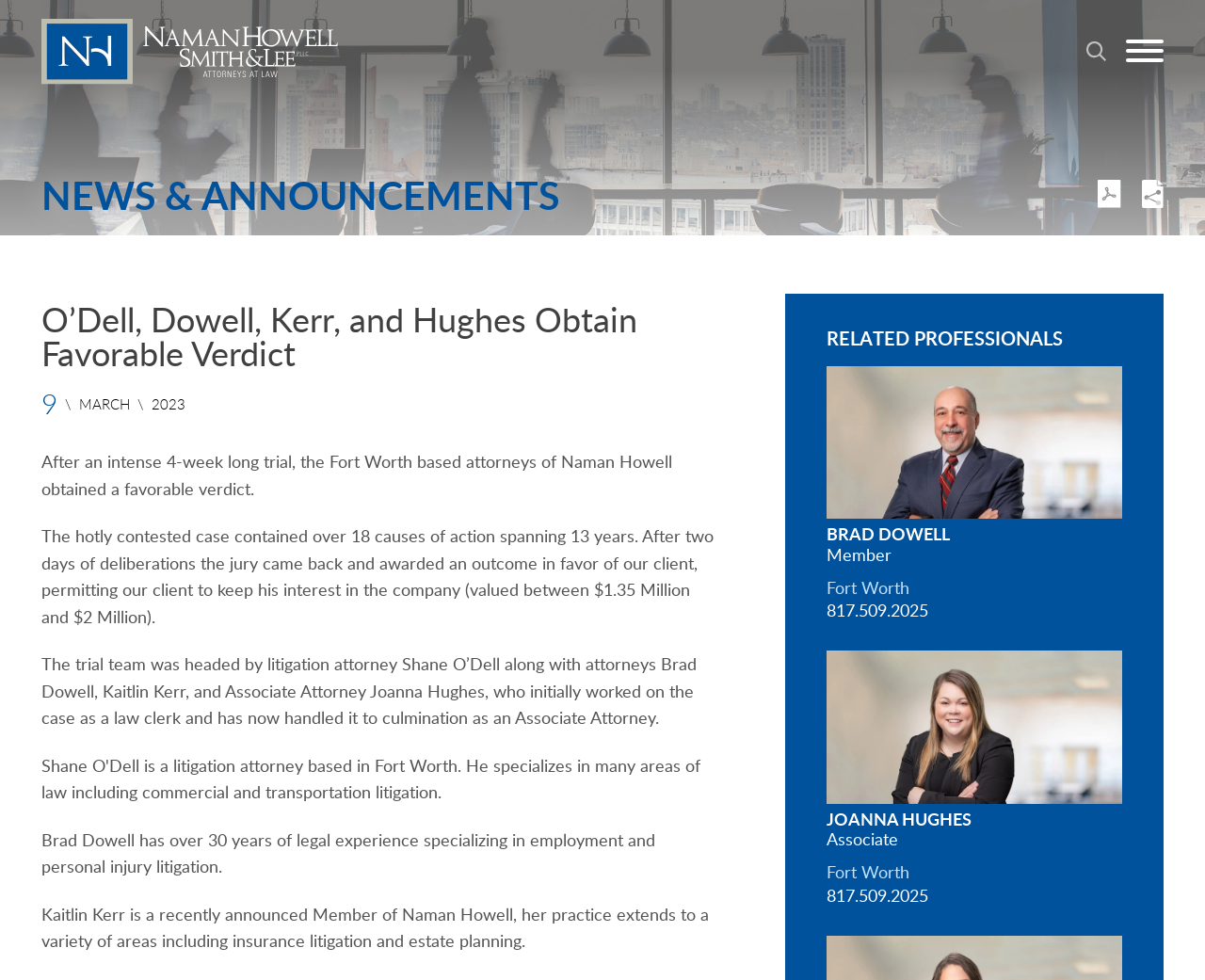Please specify the bounding box coordinates of the region to click in order to perform the following instruction: "Search for something".

[0.902, 0.042, 0.918, 0.062]